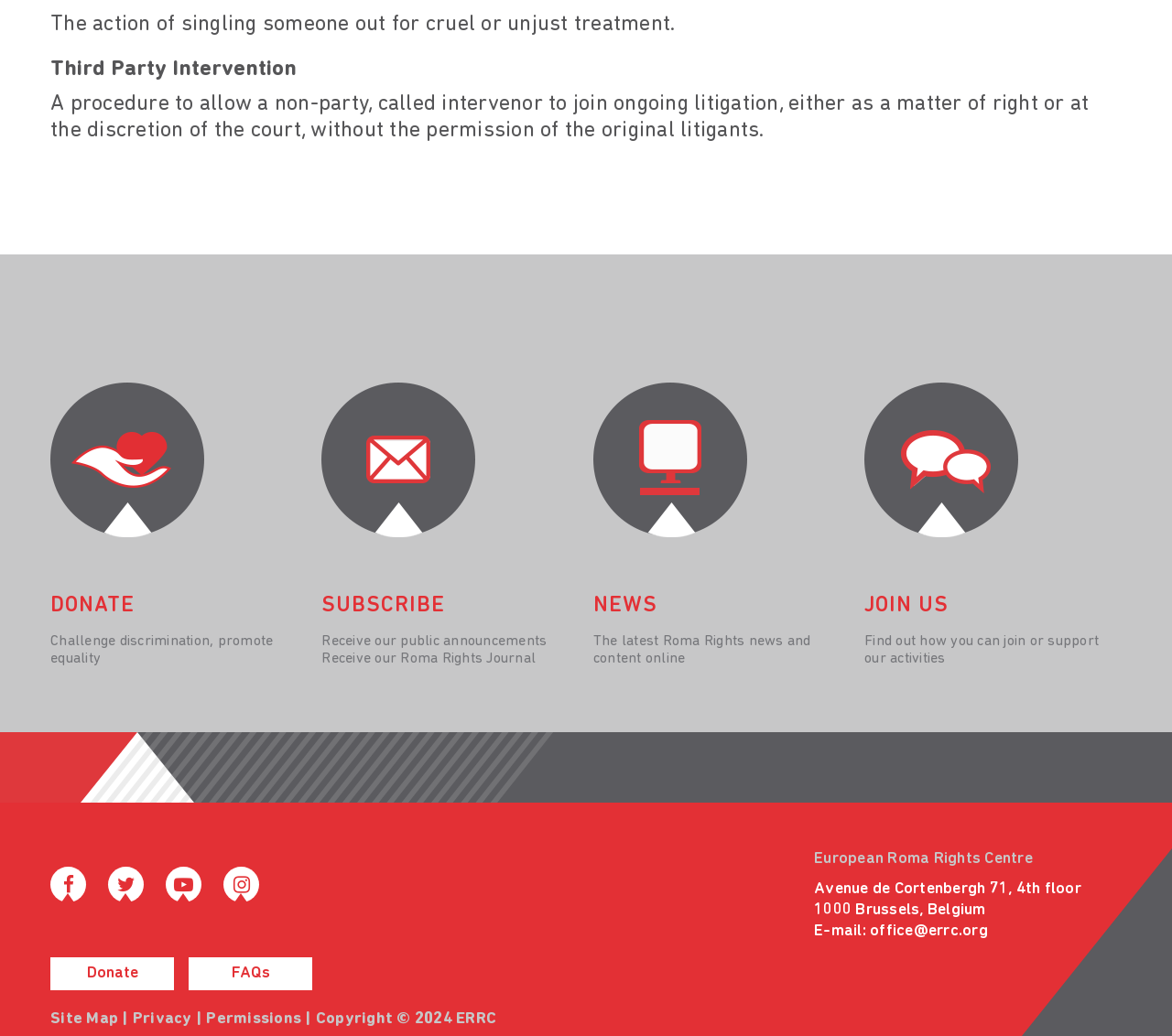Using the elements shown in the image, answer the question comprehensively: What are the different ways to engage with the organization?

The webpage provides multiple ways to engage with the organization, including donating, subscribing, staying updated with news, and joining the organization, as indicated by the heading elements 'DONATE', 'SUBSCRIBE', 'NEWS', and 'JOIN US'.